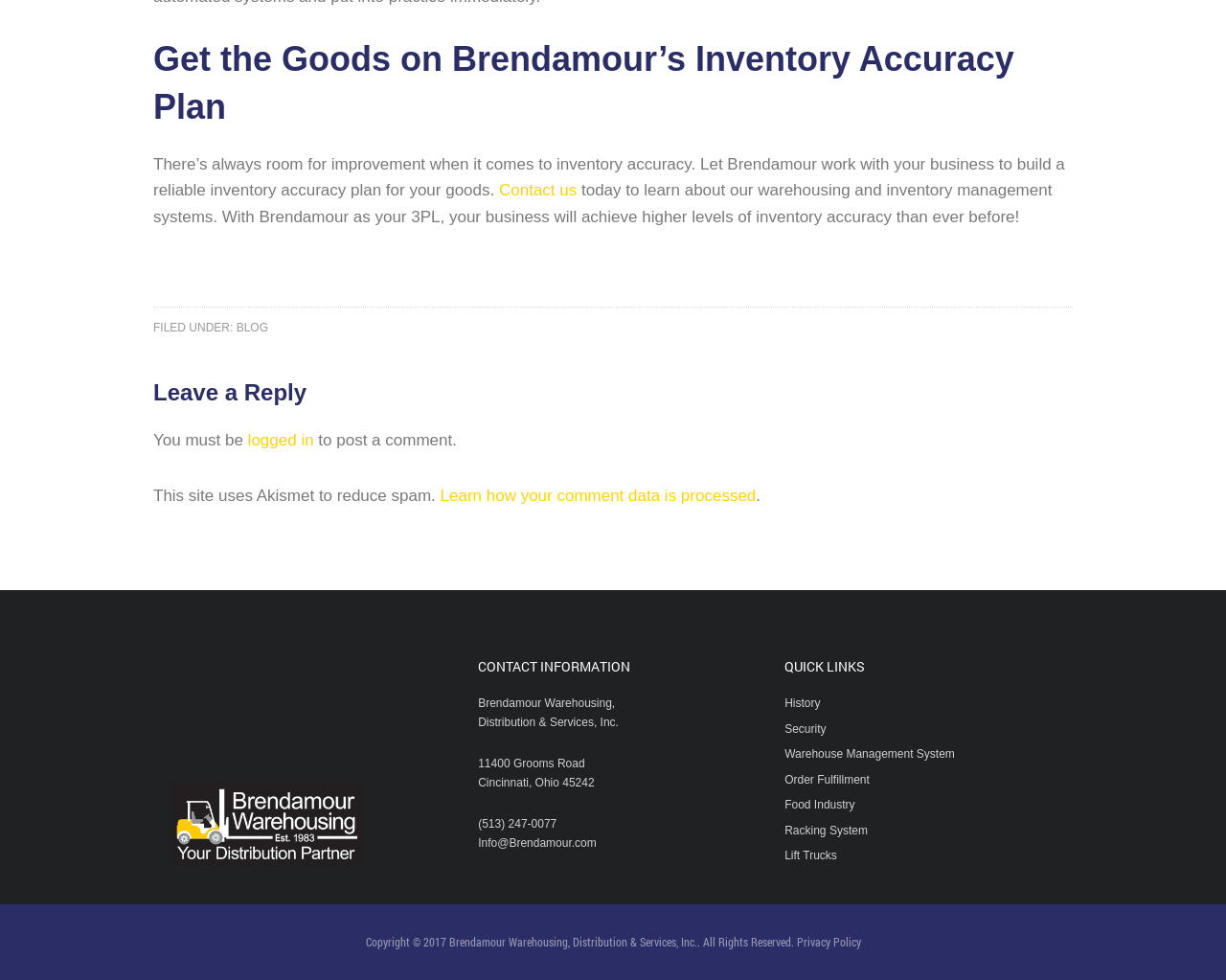Determine the bounding box coordinates of the UI element that matches the following description: "Privacy Policy". The coordinates should be four float numbers between 0 and 1 in the format [left, top, right, bottom].

[0.65, 0.953, 0.702, 0.968]